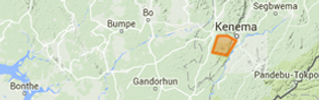Detail the scene shown in the image extensively.

The image displays a geographic map highlighting "Area 9," which covers an area of 140 square kilometers near Kenema. The highlighted region is marked with an orange square, emphasizing its significance within the context of mineral and precious metal resource exploitation. This area forms part of a broader project that encompasses 52 mineral resources, with a focus on commercially viable operations, particularly in valuable minerals such as Gold, Columbite, Tantalite, and Niobium. Kenema, situated to the southwest of the highlighted area, is a notable town in Sierra Leone, serving as a reference point for the surrounding mineral-rich regions.